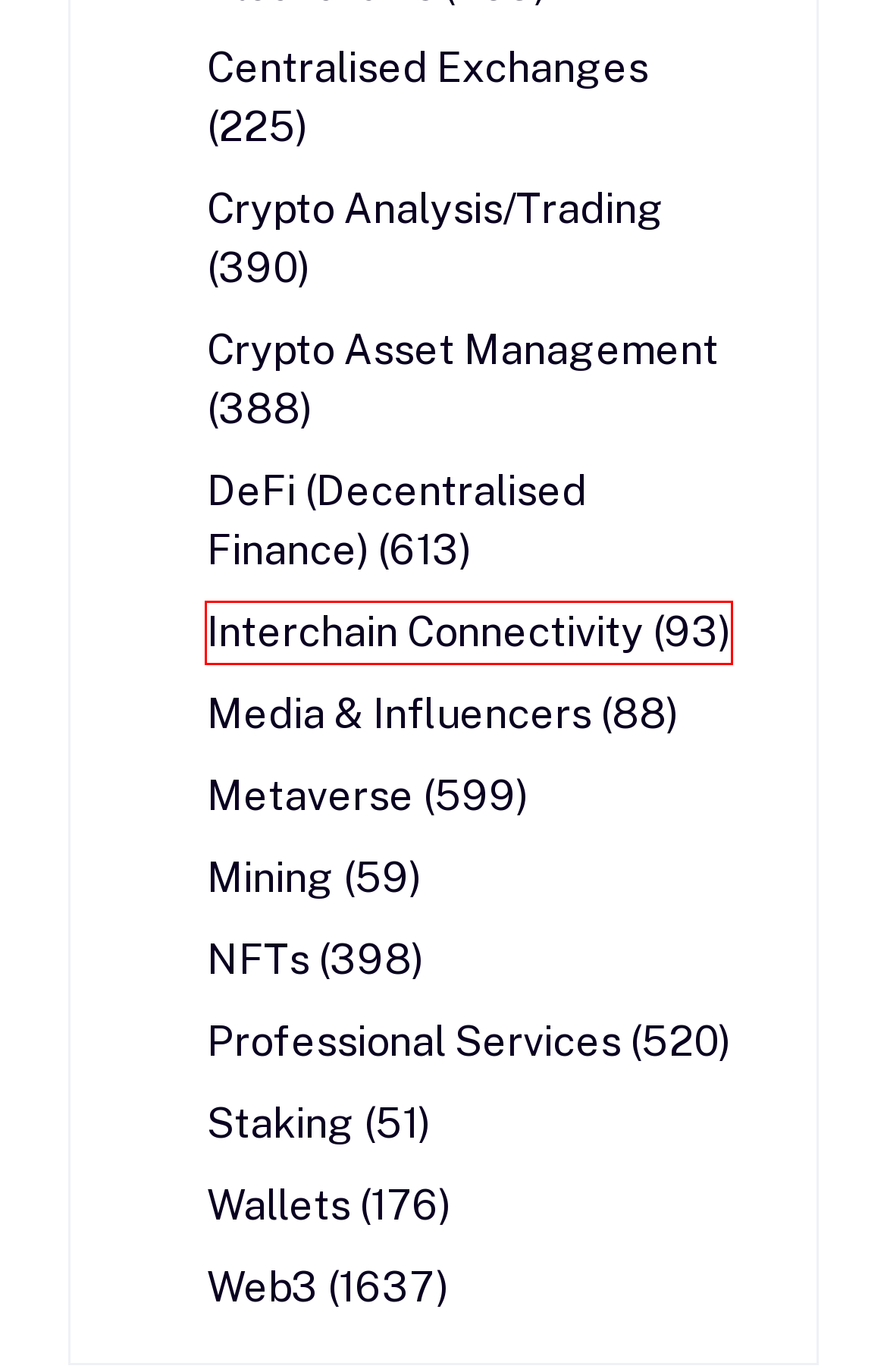You are presented with a screenshot of a webpage with a red bounding box. Select the webpage description that most closely matches the new webpage after clicking the element inside the red bounding box. The options are:
A. DeFi (Decentralised Finance) - cryptoindustry.com
B. Mining - cryptoindustry.com
C. Crypto Analysis/Trading - cryptoindustry.com
D. Wallets - cryptoindustry.com
E. Professional Services - cryptoindustry.com
F. Metaverse - cryptoindustry.com
G. Interchain Connectivity - cryptoindustry.com
H. Staking - cryptoindustry.com

G